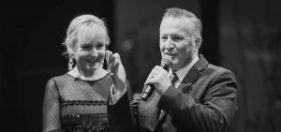Break down the image and provide a full description, noting any significant aspects.

The image captures a moment during the "Hope for Cambodia Charity Event," showcasing two individuals engaged in conversation on stage. The man, dressed in a sharp suit, holds a microphone, appearing to speak to the audience with passion. Beside him, a woman with a warm smile and elegant attire stands attentively, highlighting a collaborative and joyful atmosphere. This event emphasizes community and support, reflecting the spirit of charity as they draw attention to the cause at hand. The black-and-white aesthetic adds a timeless quality, enhancing the emotional connection of the moment captured.